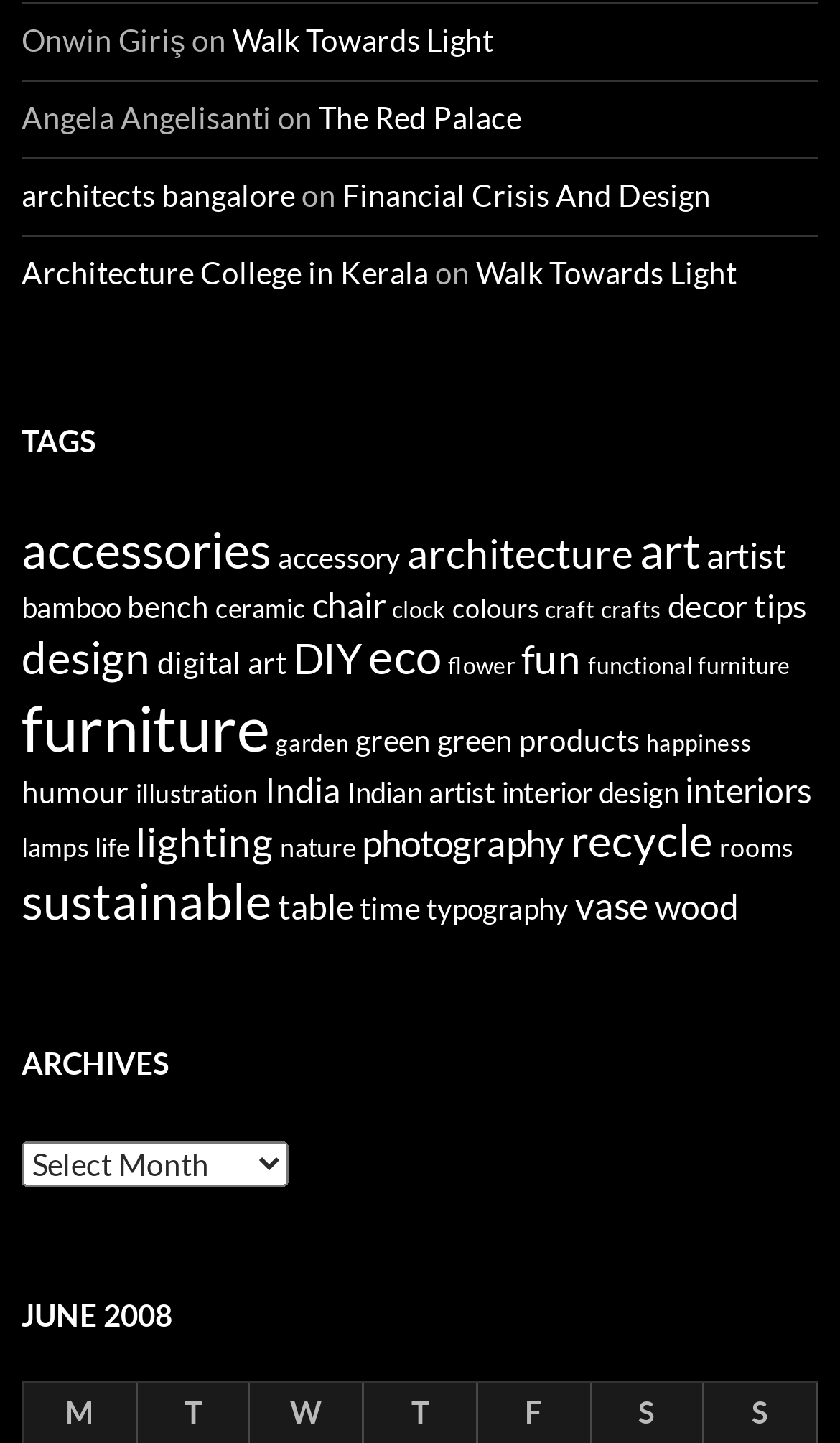Please provide a short answer using a single word or phrase for the question:
What is the name of the link that appears below 'TAGS'?

accessories